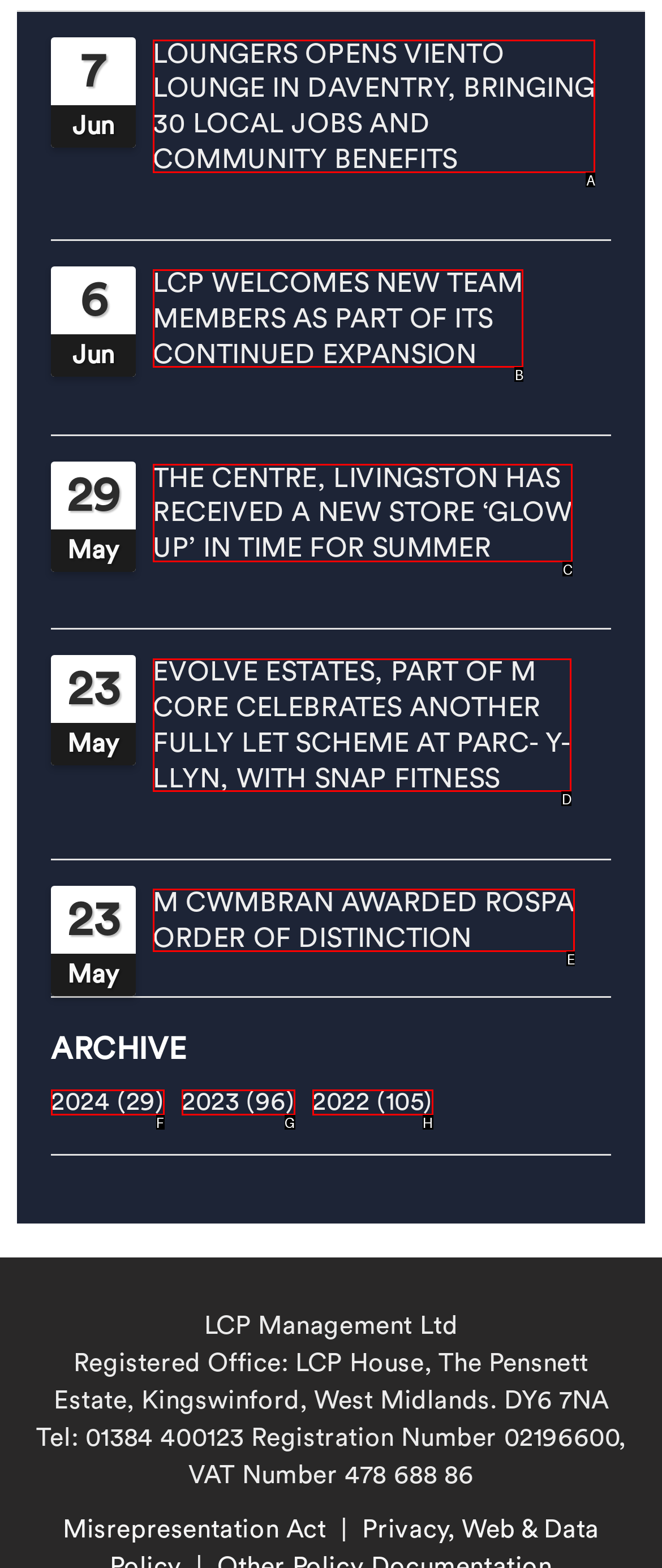Identify the HTML element to click to execute this task: Learn more about M CWMBRAN AWARDED ROSPA ORDER OF DISTINCTION Respond with the letter corresponding to the proper option.

E